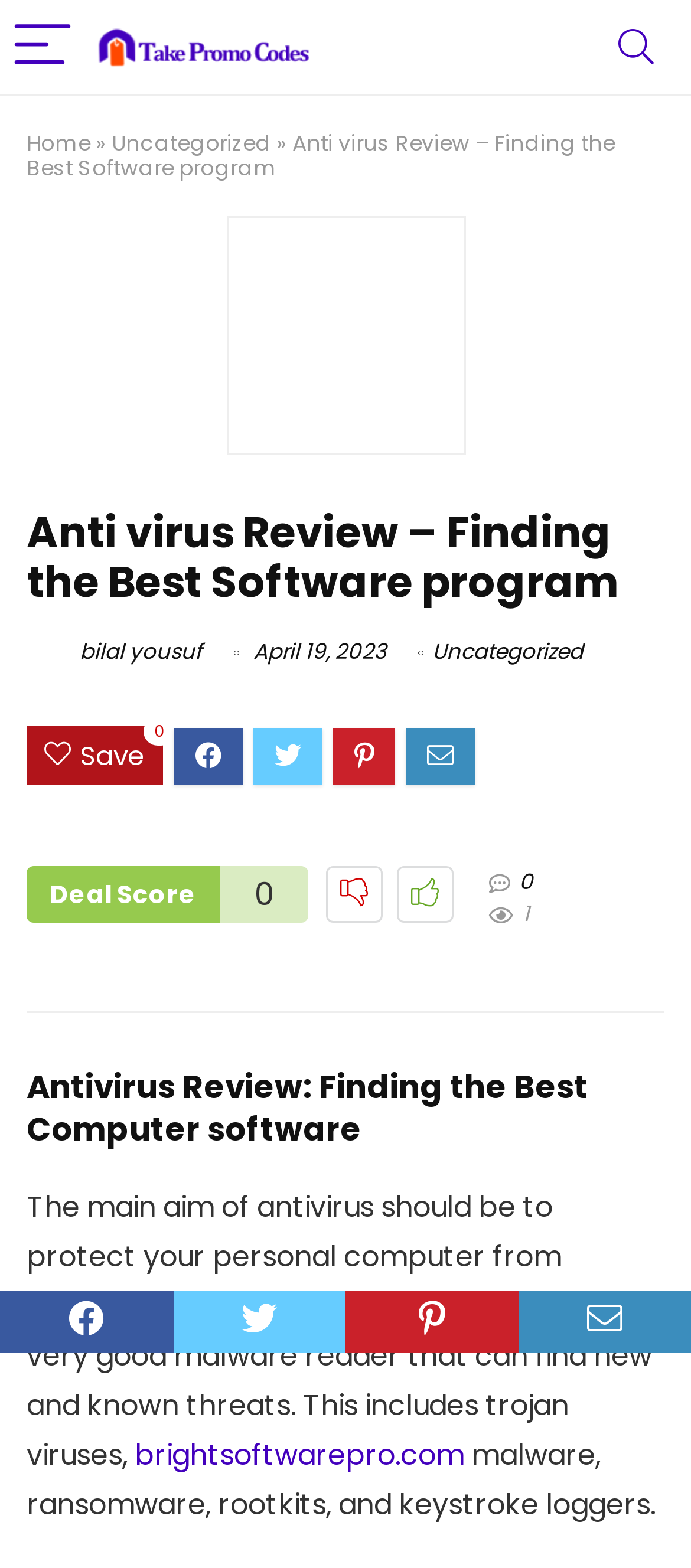Answer the question in a single word or phrase:
What is the purpose of antivirus software?

to protect from spyware